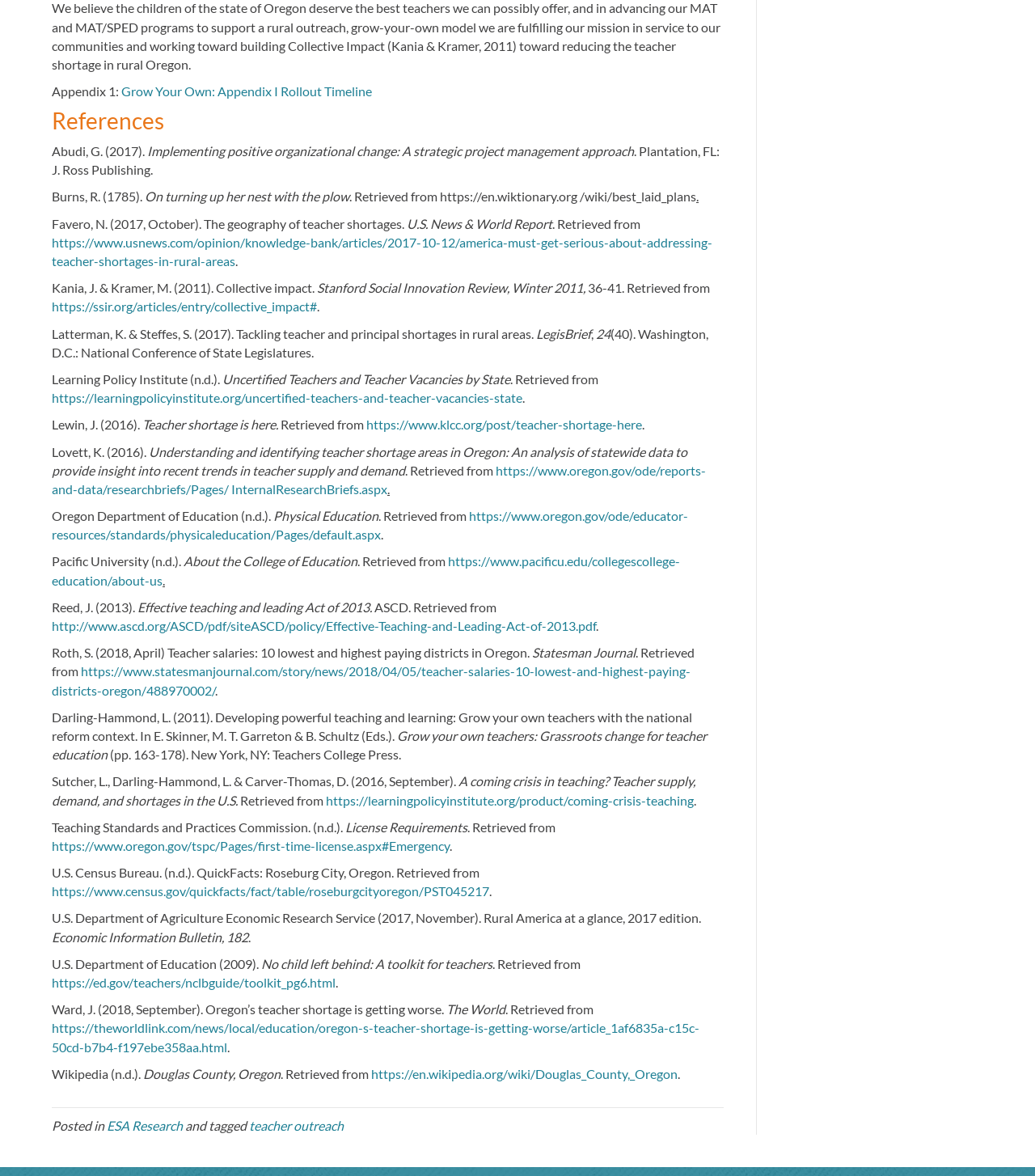Identify the bounding box coordinates of the clickable region to carry out the given instruction: "Learn about 'About the College of Education'".

[0.177, 0.471, 0.345, 0.484]